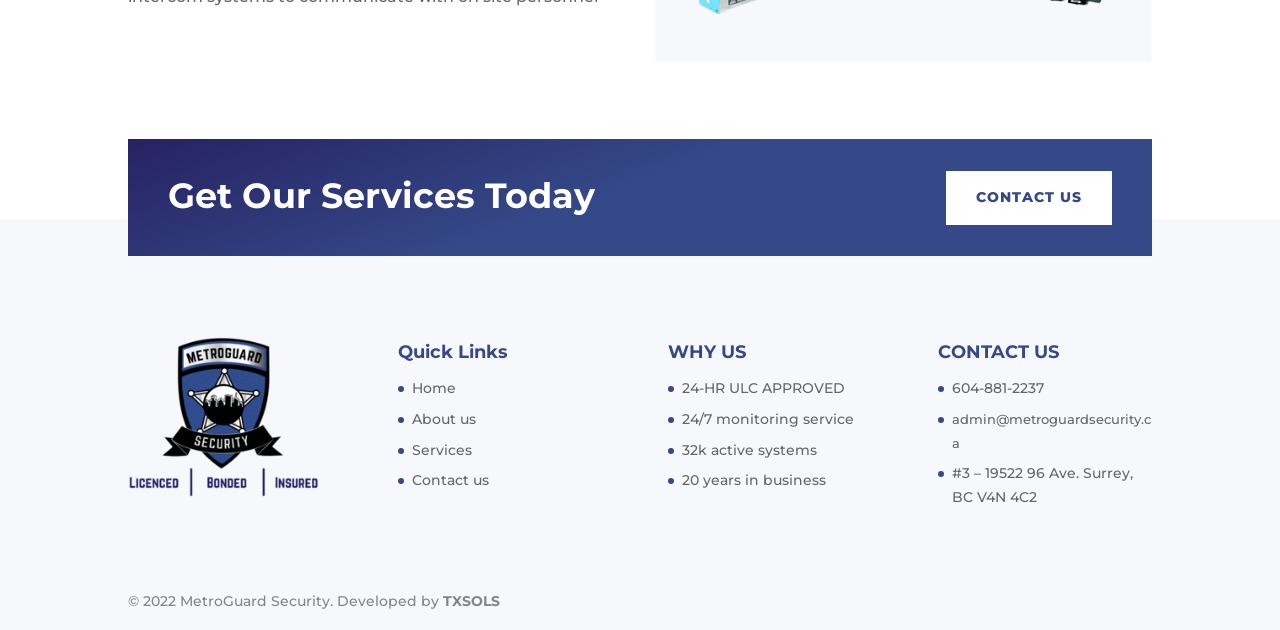Identify the bounding box coordinates for the UI element described as: "About us".

[0.322, 0.651, 0.372, 0.679]